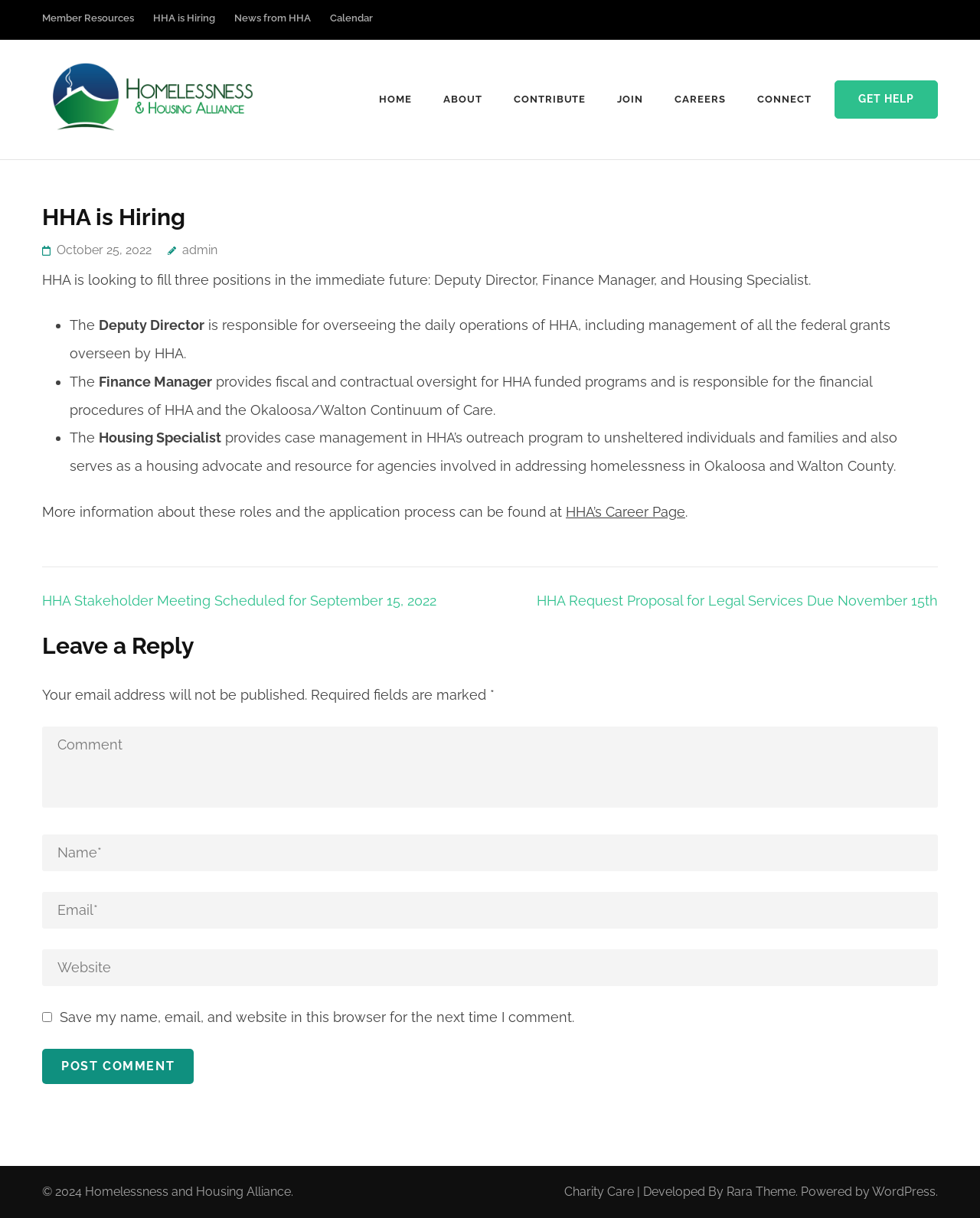Identify the bounding box coordinates for the element that needs to be clicked to fulfill this instruction: "Click on the 'HOME' link". Provide the coordinates in the format of four float numbers between 0 and 1: [left, top, right, bottom].

[0.387, 0.075, 0.42, 0.089]